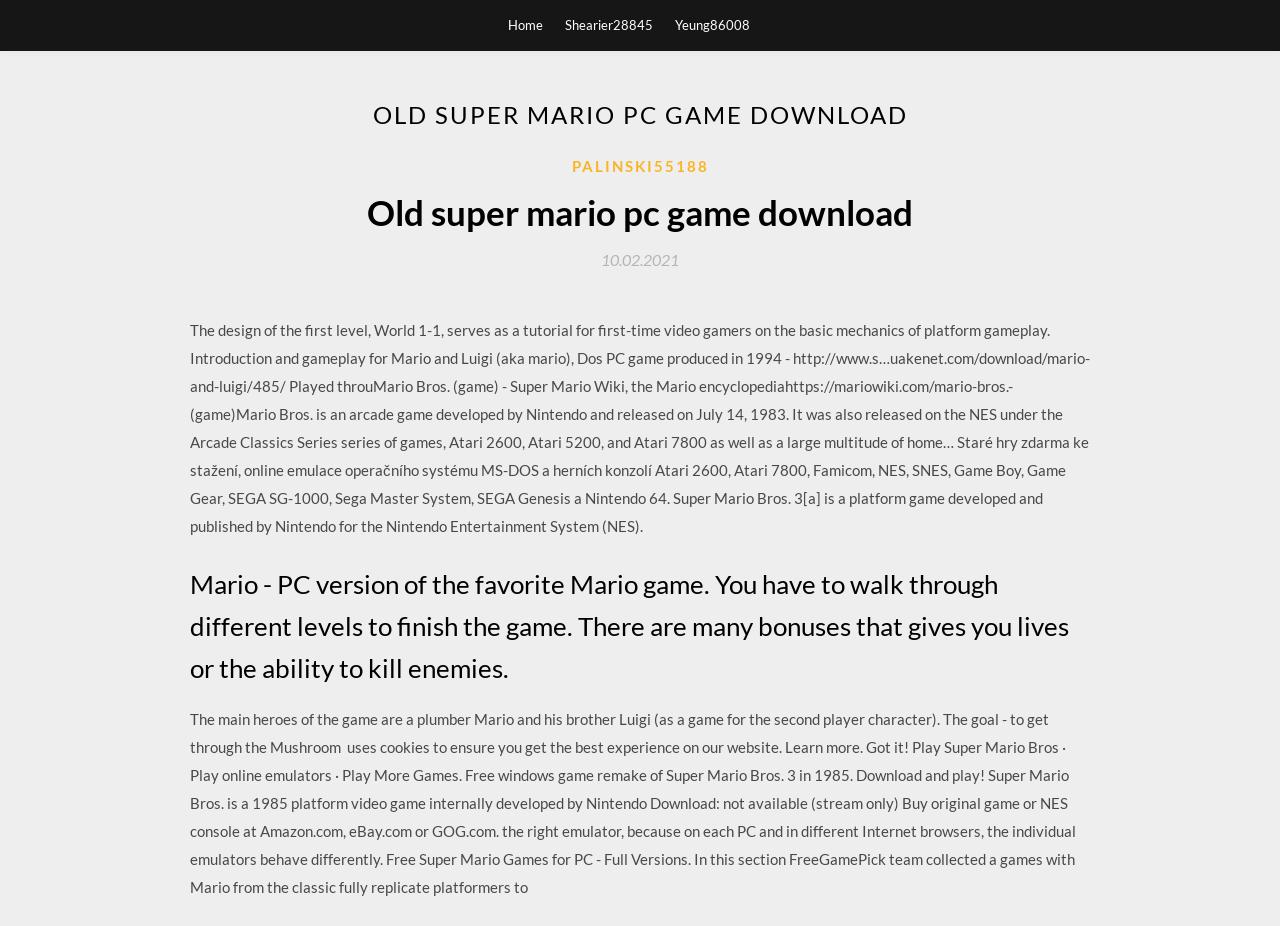What is the year of release of Super Mario Bros.?
With the help of the image, please provide a detailed response to the question.

The year of release of Super Mario Bros. is mentioned in the text as '1985'. This is stated in the paragraph that describes the game, where it says 'Super Mario Bros. is a 1985 platform video game internally developed by Nintendo'.